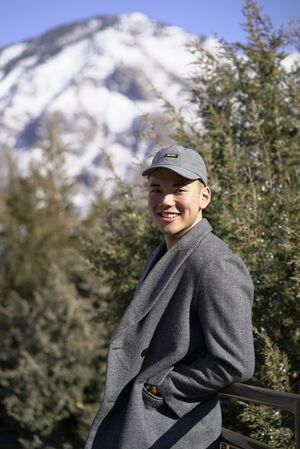What is in the distance behind Nick Omori? Please answer the question using a single word or phrase based on the image.

Snow-capped mountains